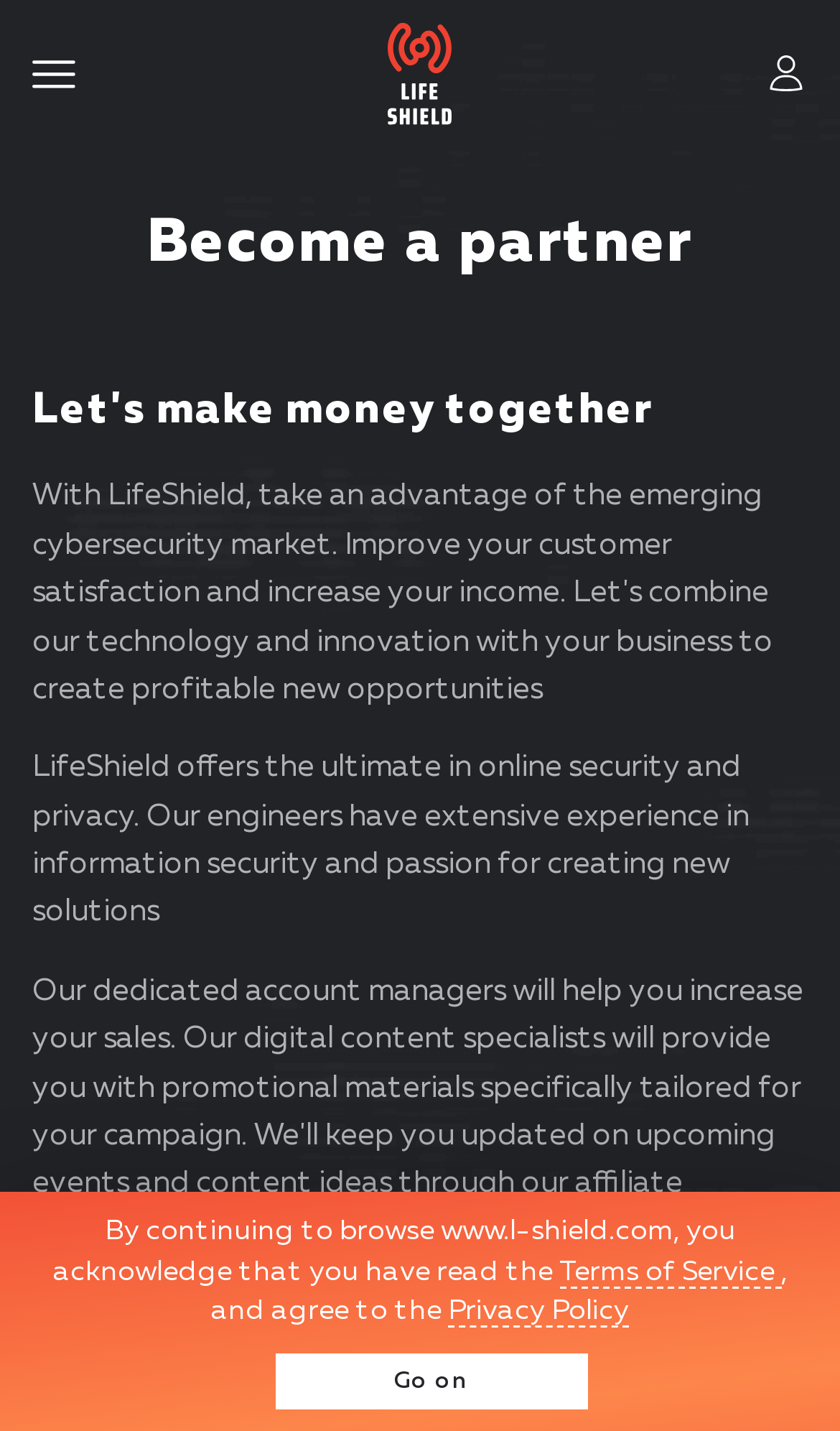Examine the screenshot and answer the question in as much detail as possible: What is the tone of the website?

The language and tone used on the webpage are formal and professional, with no signs of casual or informal language. The use of technical terms like 'information security' and 'MikroTik Routers' also suggests a professional tone.